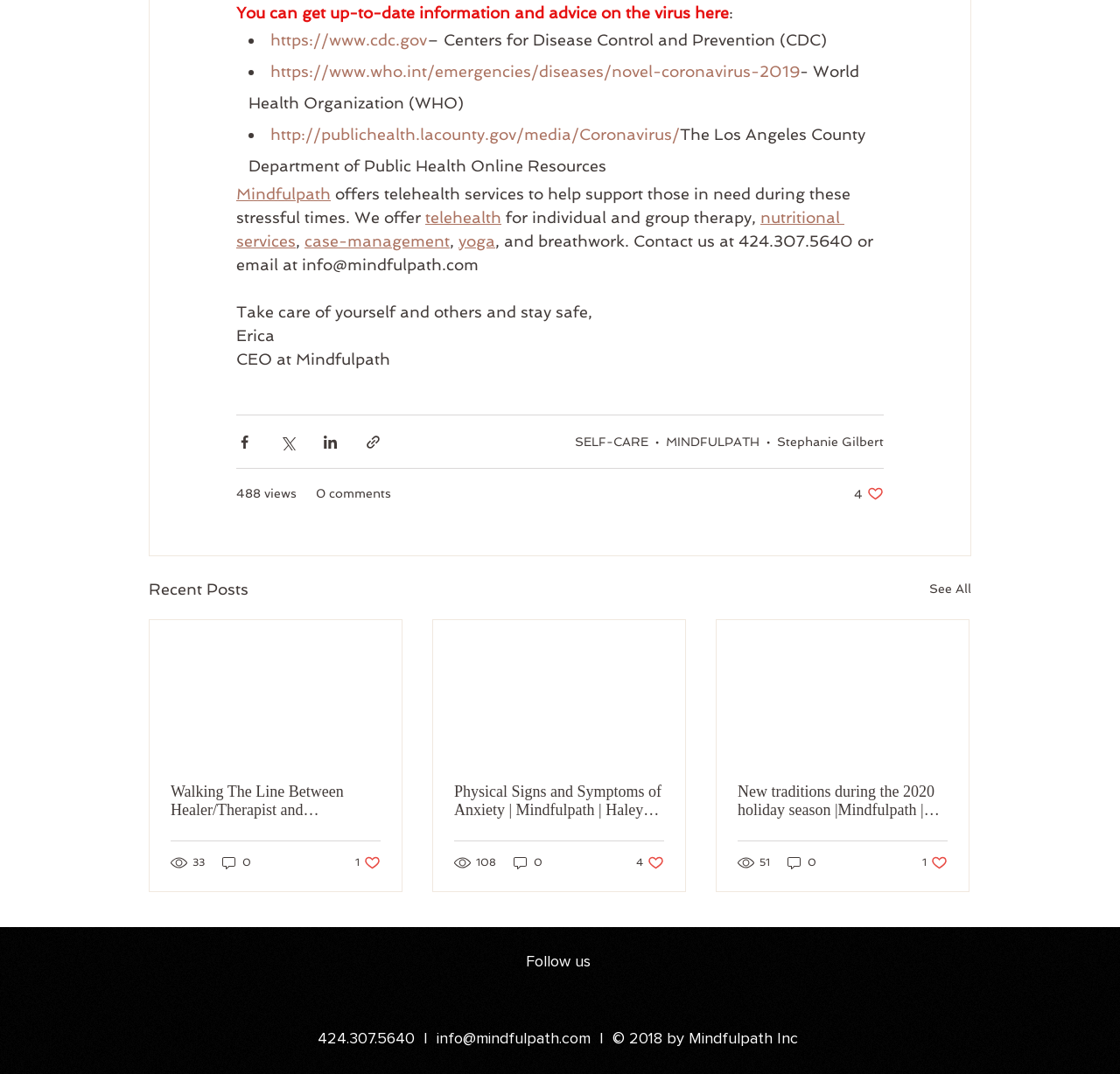Refer to the screenshot and answer the following question in detail:
How many social media links are there?

I counted the number of links in the 'Social Bar' list, which includes iTunes, YouTube, Yelp, Facebook, LinkedIn, and Instagram.